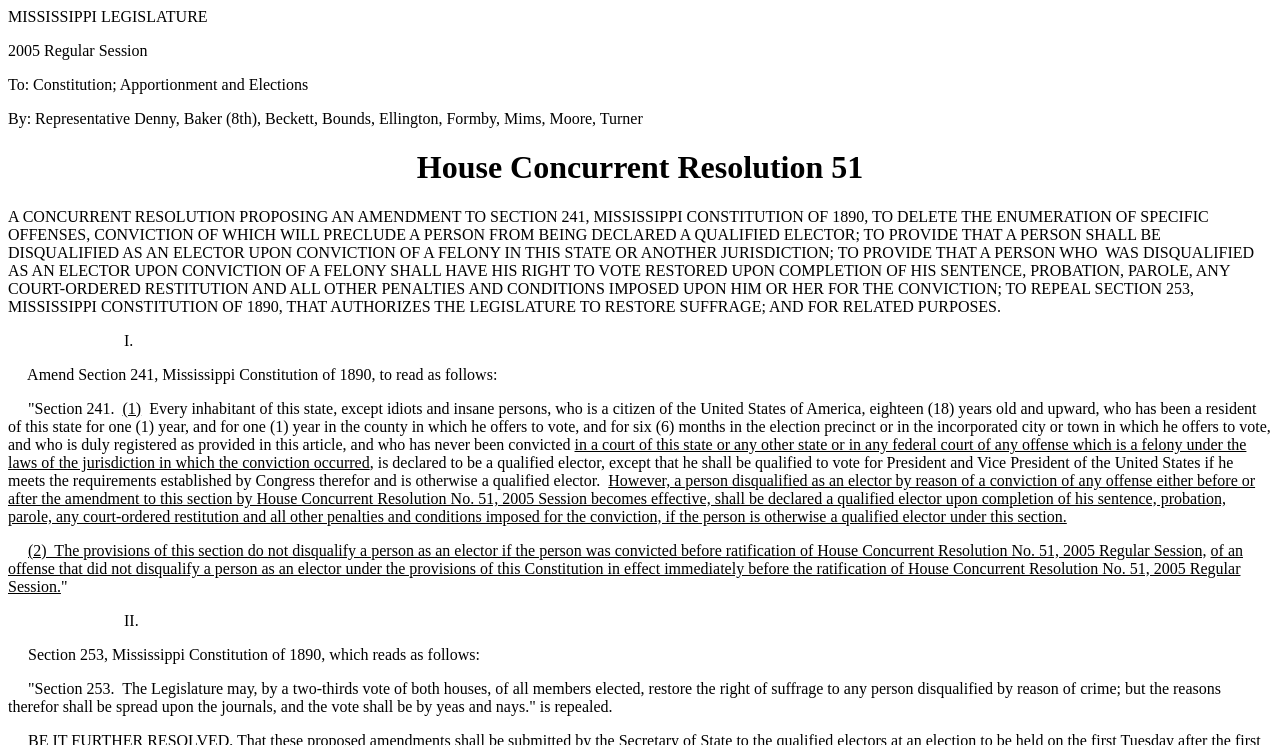What happens to a person's right to vote after completing their sentence?
Use the screenshot to answer the question with a single word or phrase.

Their right to vote is restored